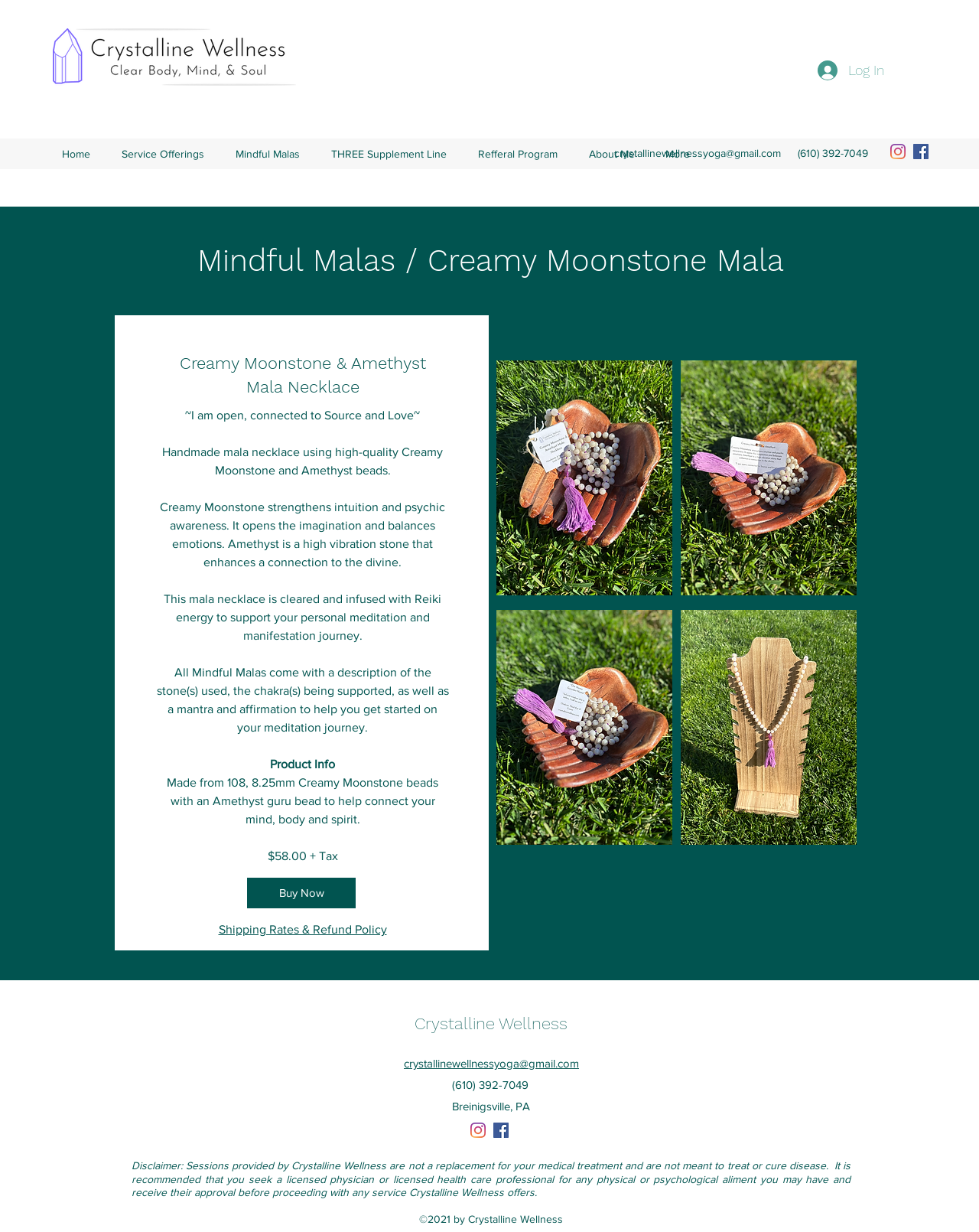Determine the bounding box coordinates for the region that must be clicked to execute the following instruction: "View the Home page".

[0.047, 0.116, 0.108, 0.134]